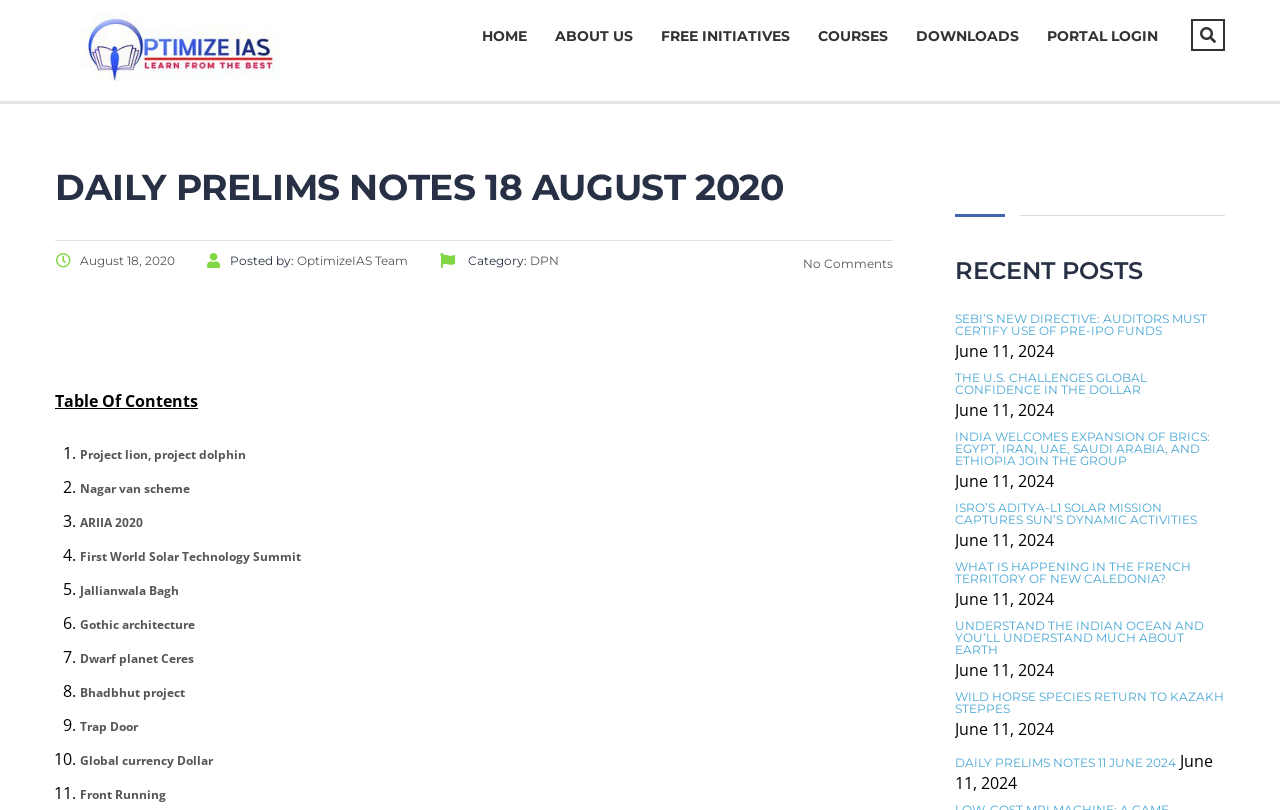Provide the bounding box coordinates of the area you need to click to execute the following instruction: "Click on the 'HOME' link".

[0.377, 0.023, 0.412, 0.065]